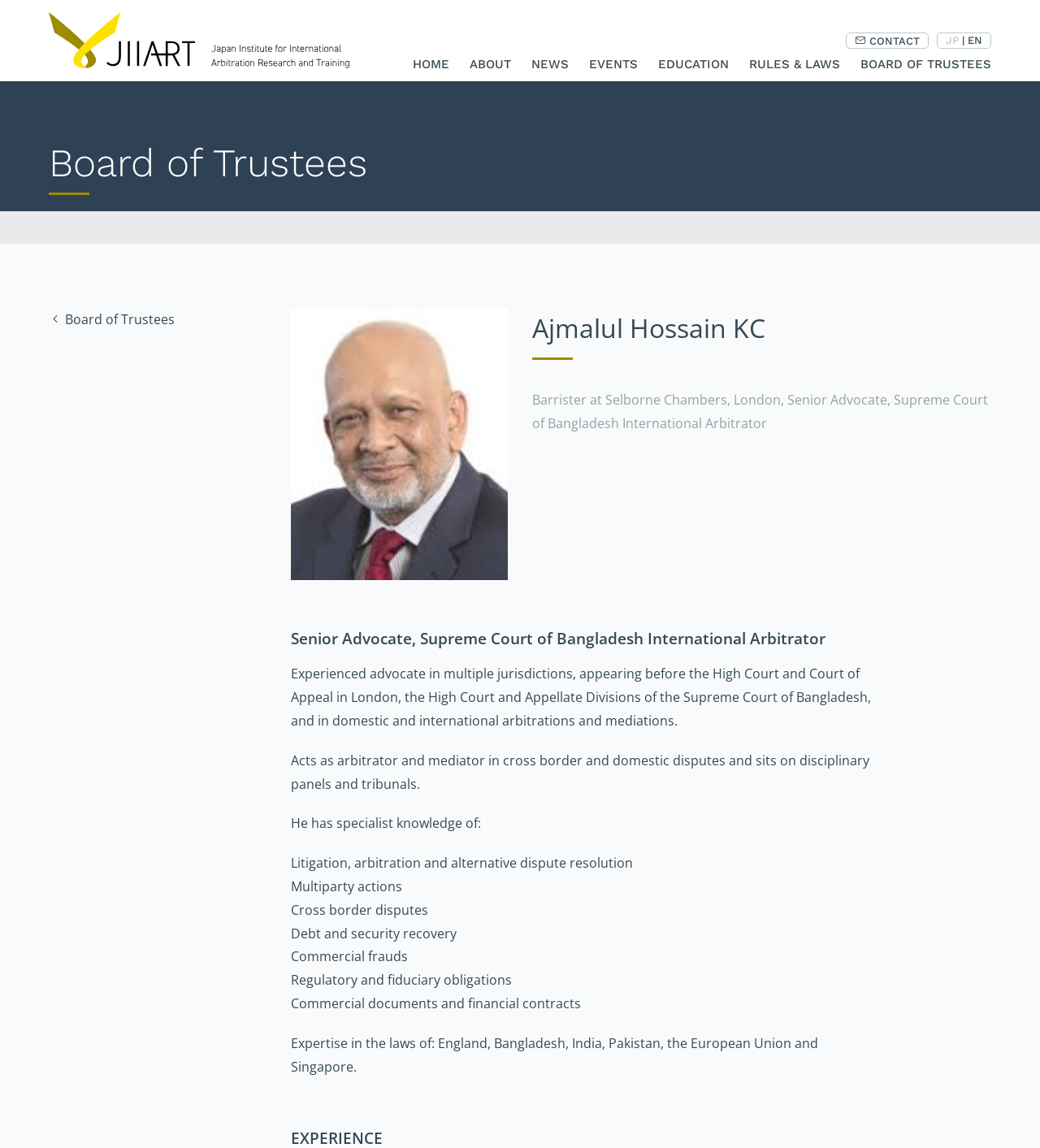What is the language switcher located?
Give a one-word or short phrase answer based on the image.

Top right